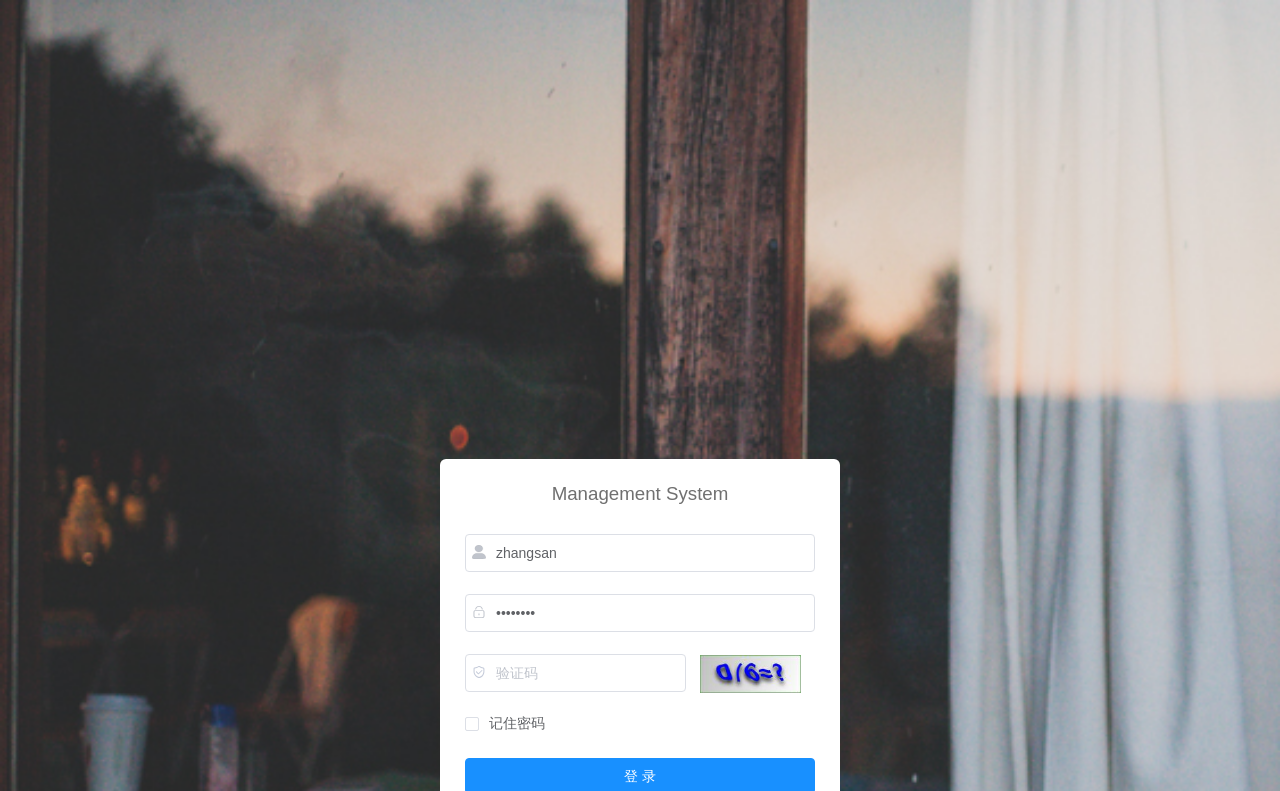Please provide the bounding box coordinates for the UI element as described: "placeholder="验证码"". The coordinates must be four floats between 0 and 1, represented as [left, top, right, bottom].

[0.363, 0.827, 0.536, 0.875]